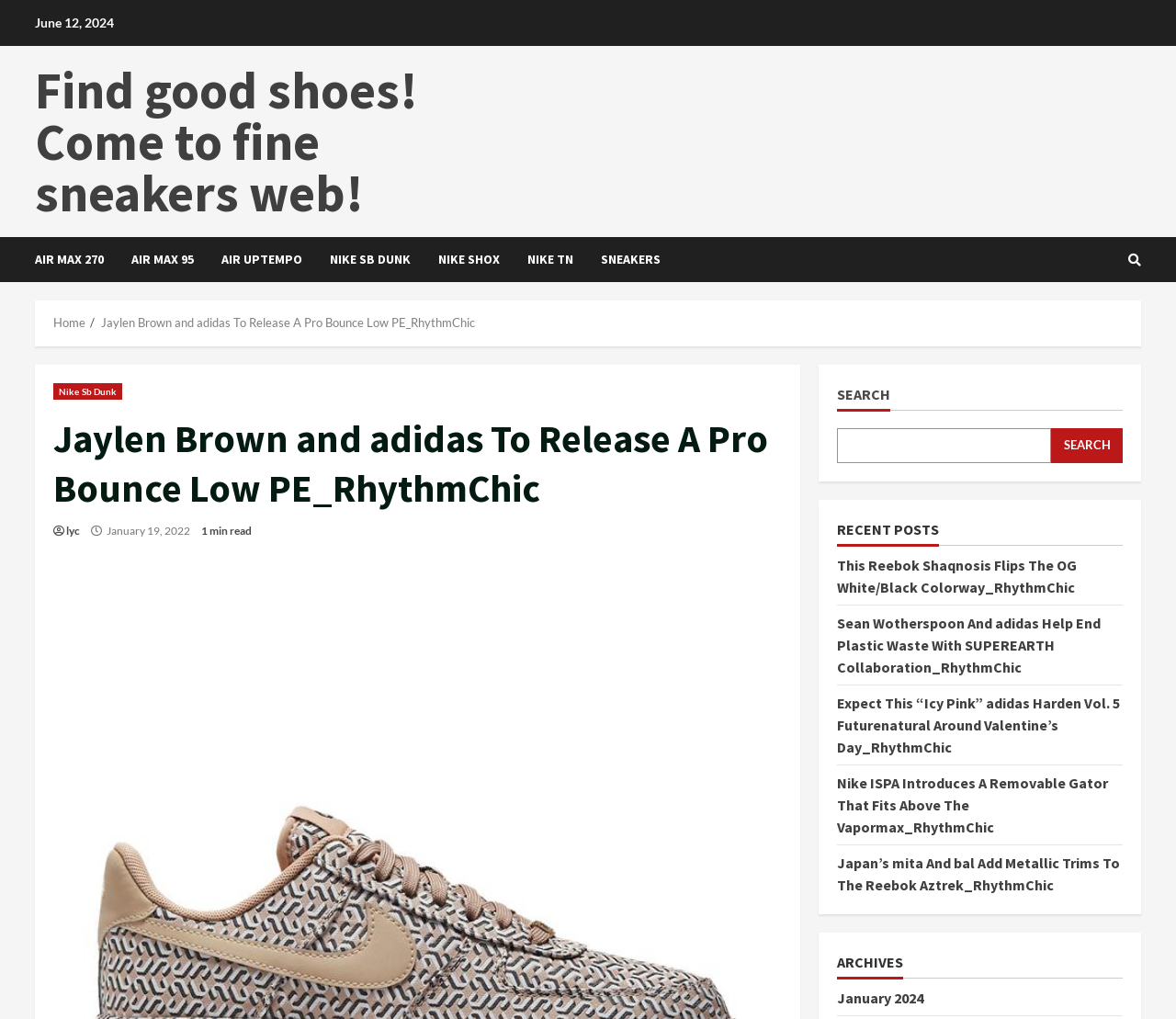Find the bounding box coordinates of the clickable element required to execute the following instruction: "Search for something". Provide the coordinates as four float numbers between 0 and 1, i.e., [left, top, right, bottom].

[0.712, 0.42, 0.894, 0.454]